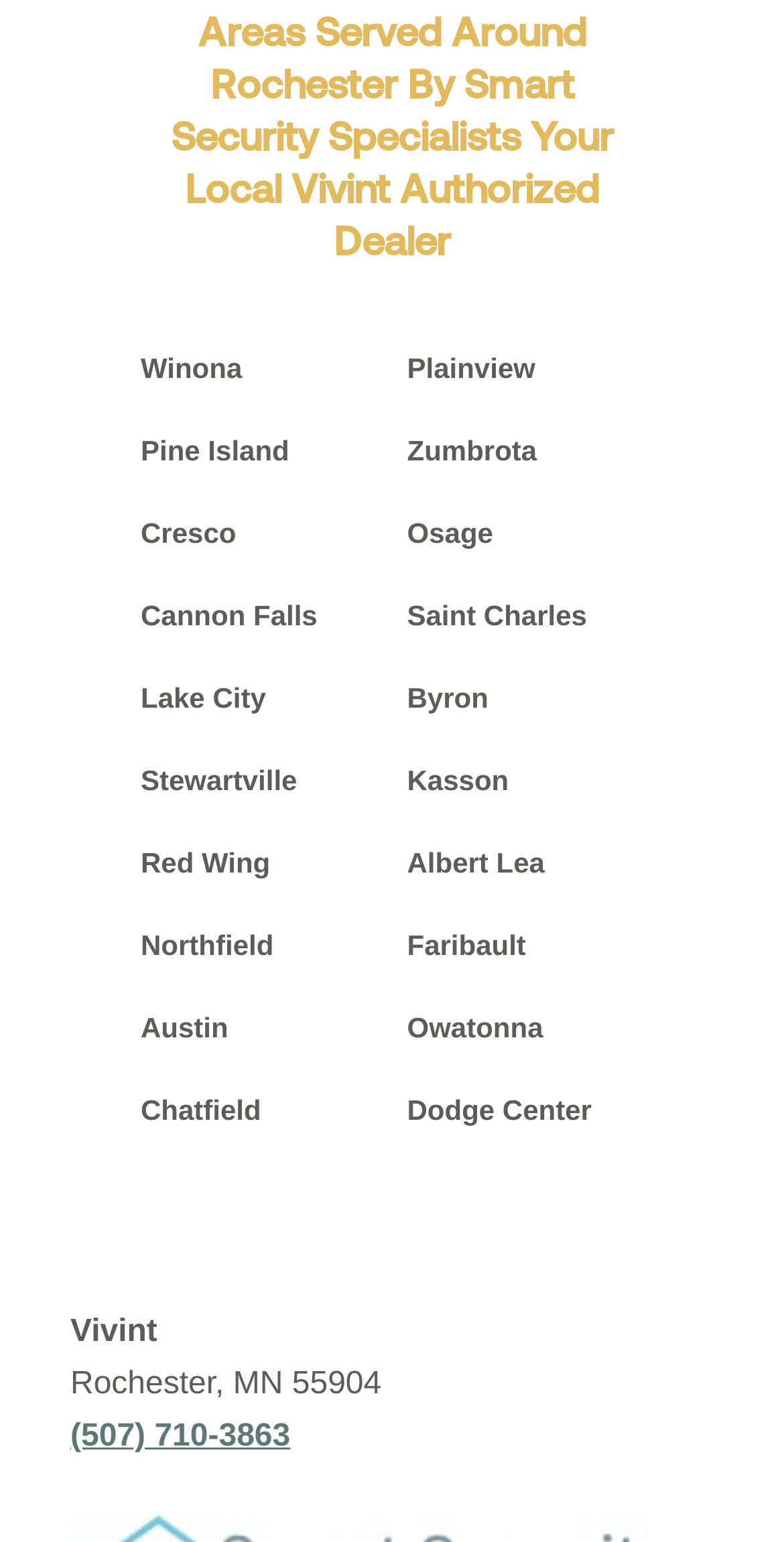Given the webpage screenshot and the description, determine the bounding box coordinates (top-left x, top-left y, bottom-right x, bottom-right y) that define the location of the UI element matching this description: Northfield

[0.179, 0.602, 0.349, 0.623]